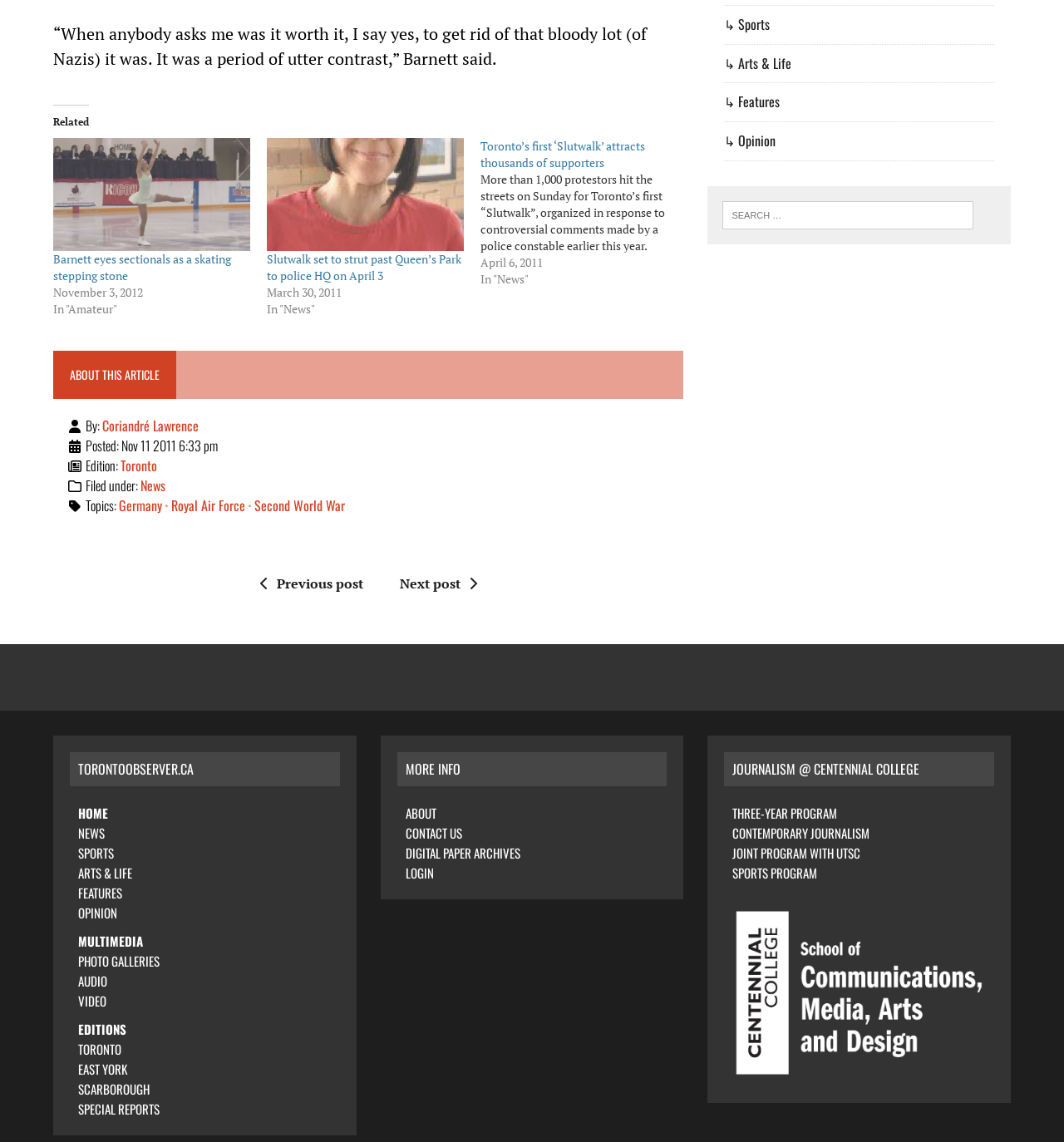Using the element description: "Features", determine the bounding box coordinates. The coordinates should be in the format [left, top, right, bottom], with values between 0 and 1.

[0.073, 0.774, 0.115, 0.79]